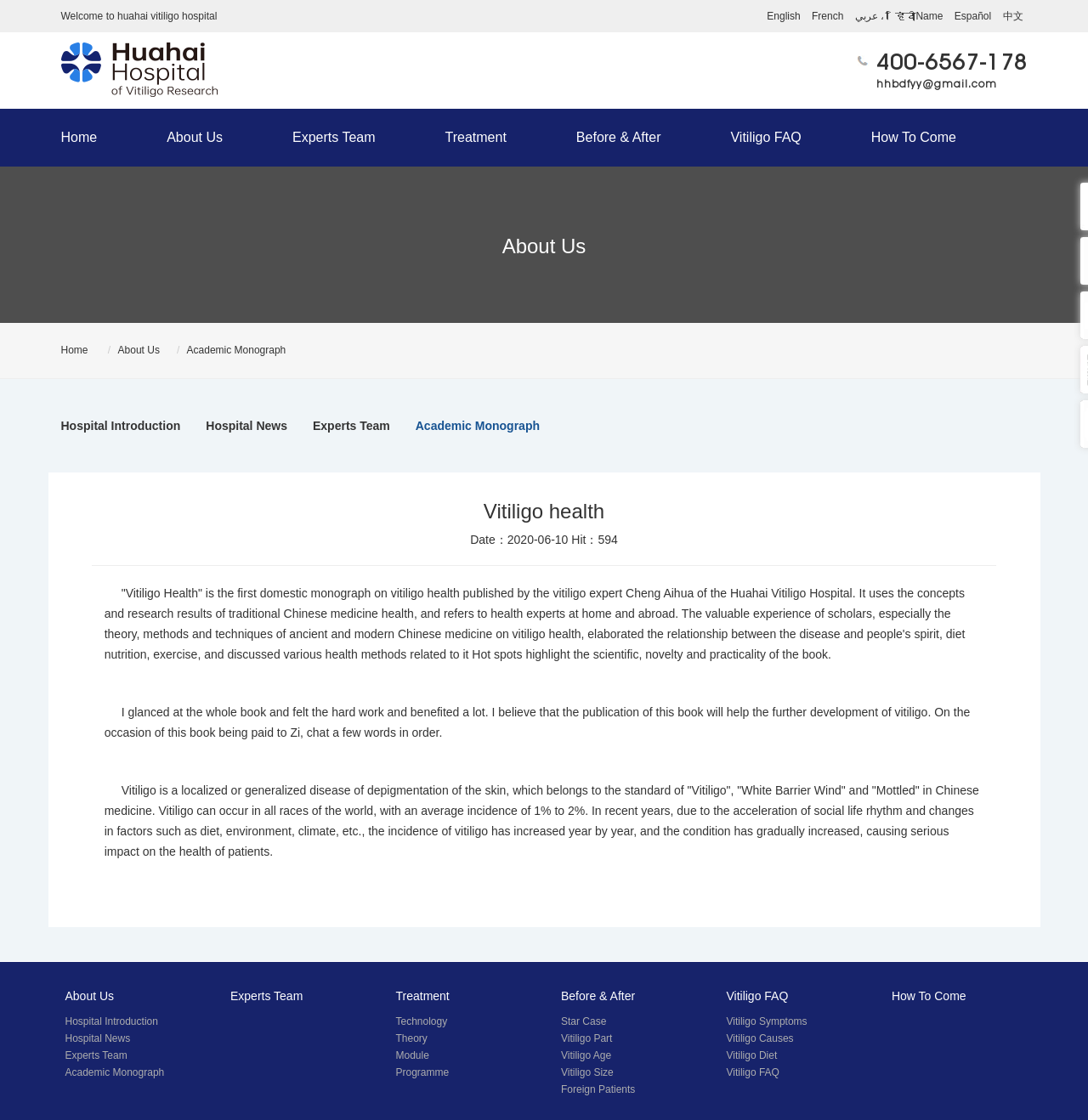Refer to the element description hhbdfyy@gmail.com and identify the corresponding bounding box in the screenshot. Format the coordinates as (top-left x, top-left y, bottom-right x, bottom-right y) with values in the range of 0 to 1.

[0.805, 0.063, 0.916, 0.087]